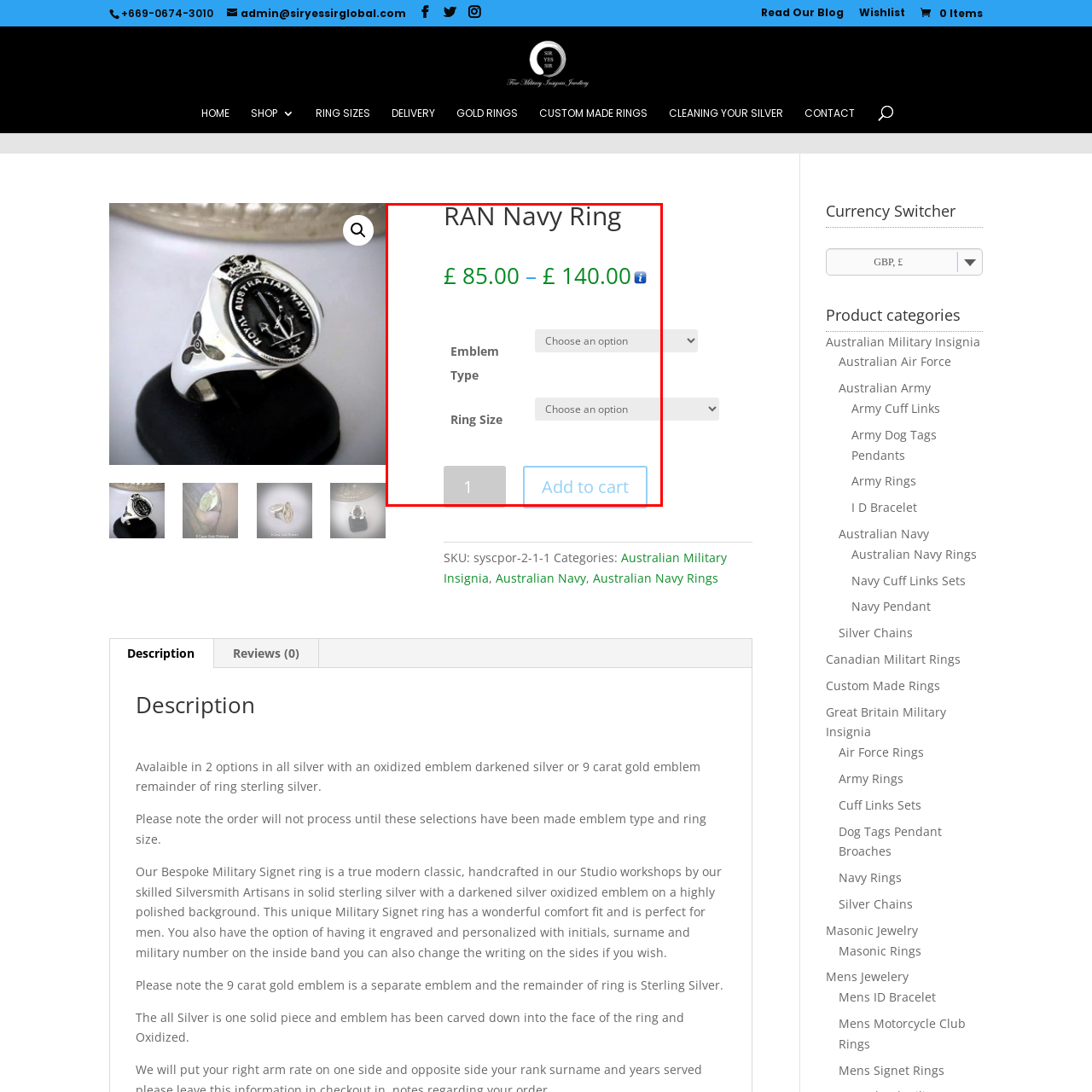Give a detailed narrative of the image enclosed by the red box.

The image showcases the product details for the "RAN Navy Ring," with a price range displayed from £85.00 to £140.00. Just above the price section, there are options for selecting the "Emblem Type" and "Ring Size," allowing customers to personalize their ring according to their preferences. To the lower left, there is a spinbutton indicating the quantity of the ring to be purchased, currently set to "1." The prominent "Add to cart" button is available for customers to easily add the selected item to their shopping cart. This ring combines quality craftsmanship with personalization, perfect for those looking to honor their naval service.